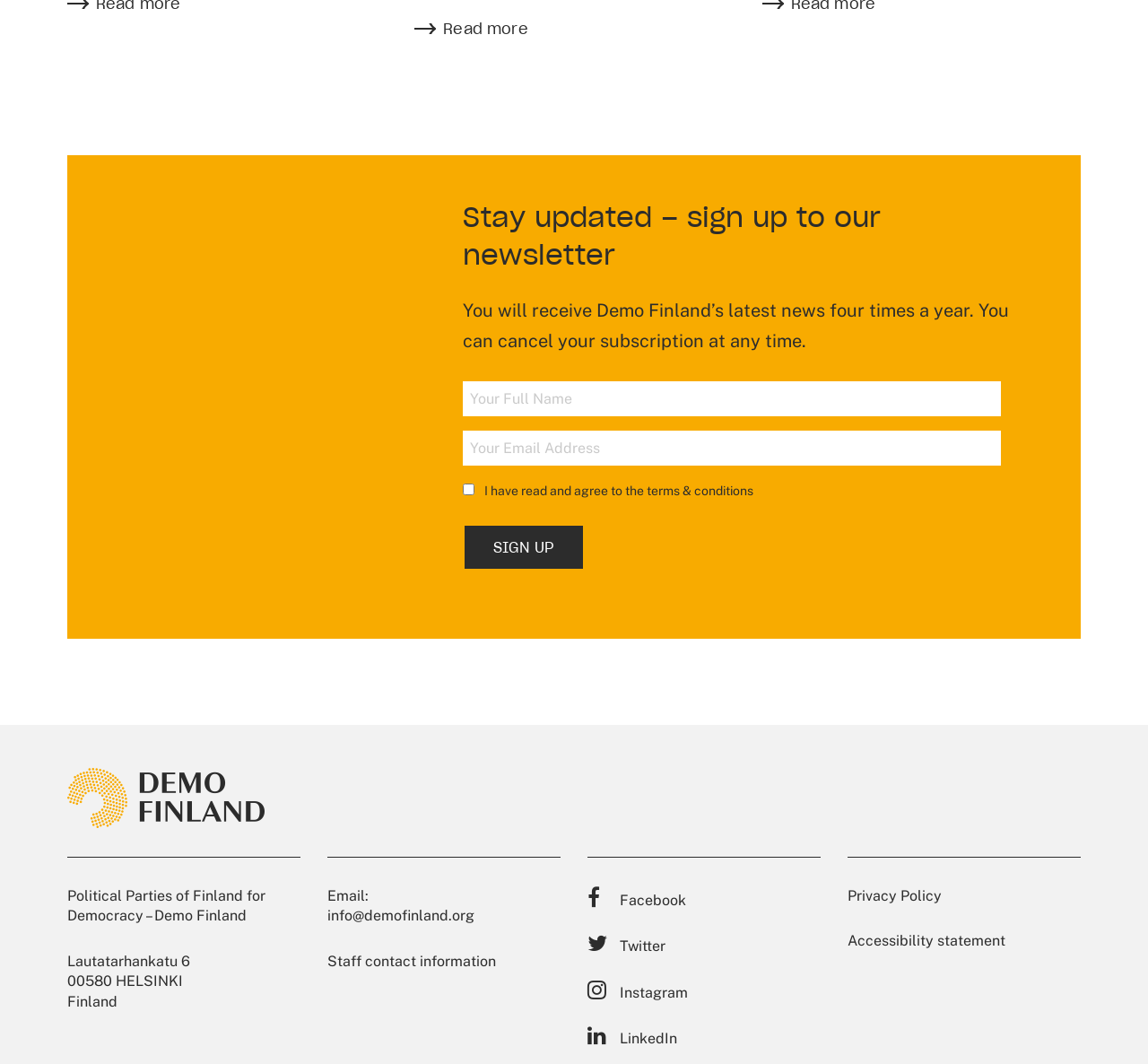Please provide a brief answer to the question using only one word or phrase: 
What social media platforms does Demo Finland have?

Facebook, Twitter, Instagram, LinkedIn